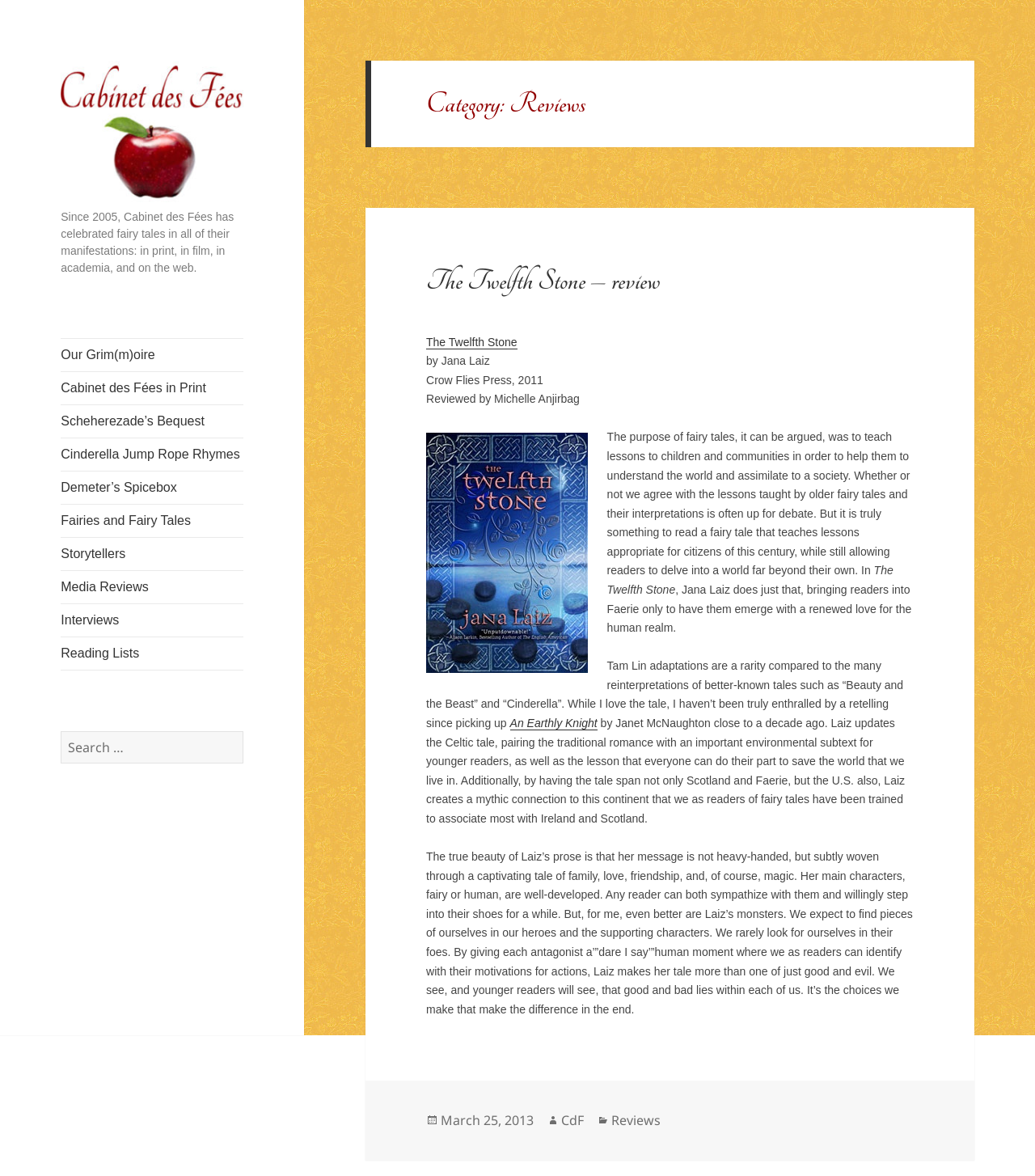Explain the webpage in detail.

This webpage is a review page, specifically page 2, with a focus on fairy tales and their adaptations. At the top, there is a brief description of the Cabinet des Fées, a platform that celebrates fairy tales in various forms. Below this, there are several links to different sections of the website, including "Our Grim(m)oire", "Cabinet des Fées in Print", and "Media Reviews".

On the left side of the page, there is a search bar with a button labeled "Search". Above this, there is a header that reads "Category: Reviews". The main content of the page is an article reviewing a book called "The Twelfth Stone" by Jana Laiz. The review is divided into several paragraphs, with the title of the book and the author's name at the top.

The review discusses the book's unique approach to teaching lessons through fairy tales, and how it brings readers into a world of magic while still conveying important messages about the human realm. The reviewer praises the author's prose, character development, and ability to create relatable monsters.

To the right of the review, there is an image of the book cover. At the bottom of the page, there is a footer section with information about the post, including the date it was posted, the author, and categories.